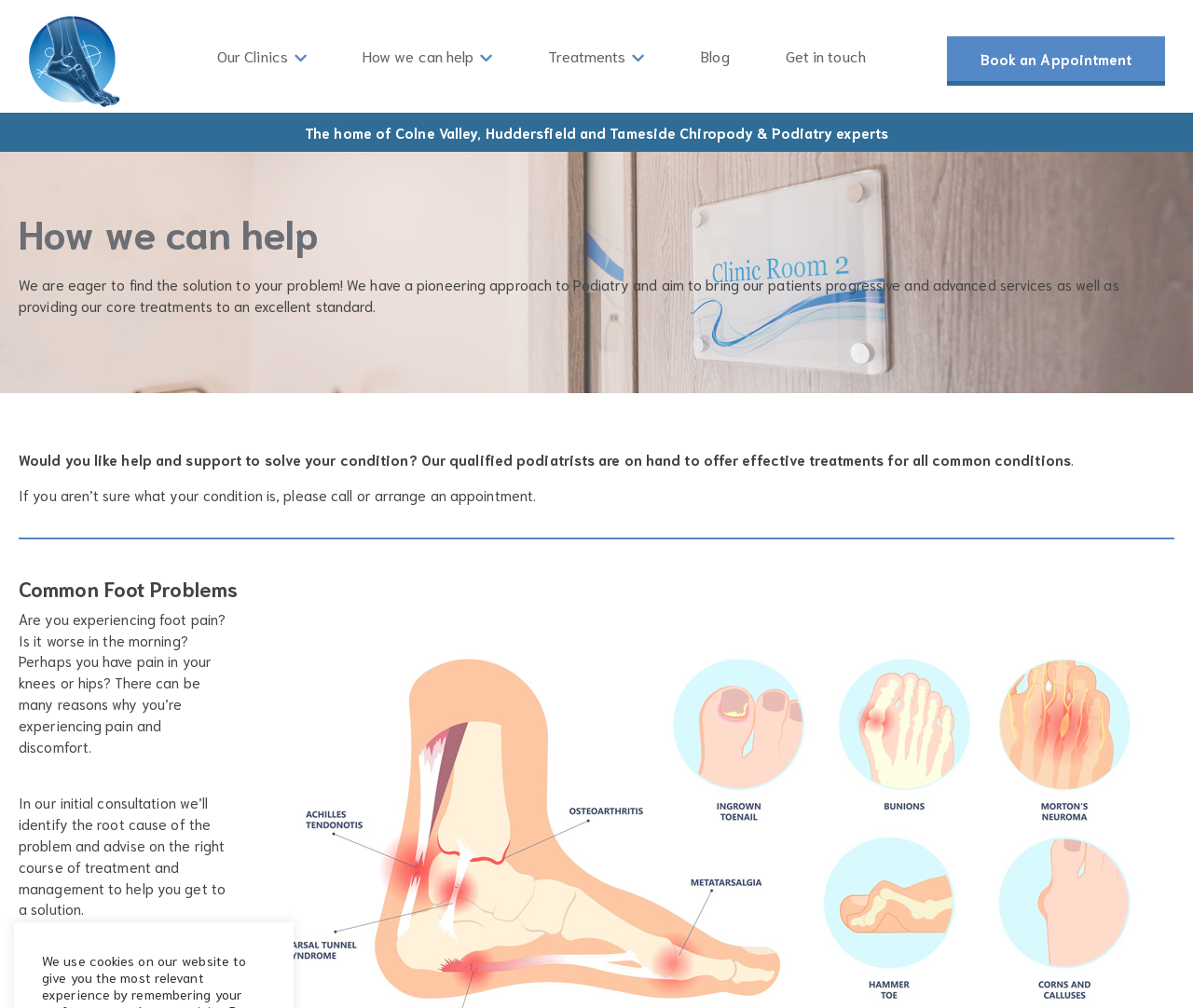What is the purpose of the initial consultation?
Give a single word or phrase answer based on the content of the image.

Identify the root cause of the problem